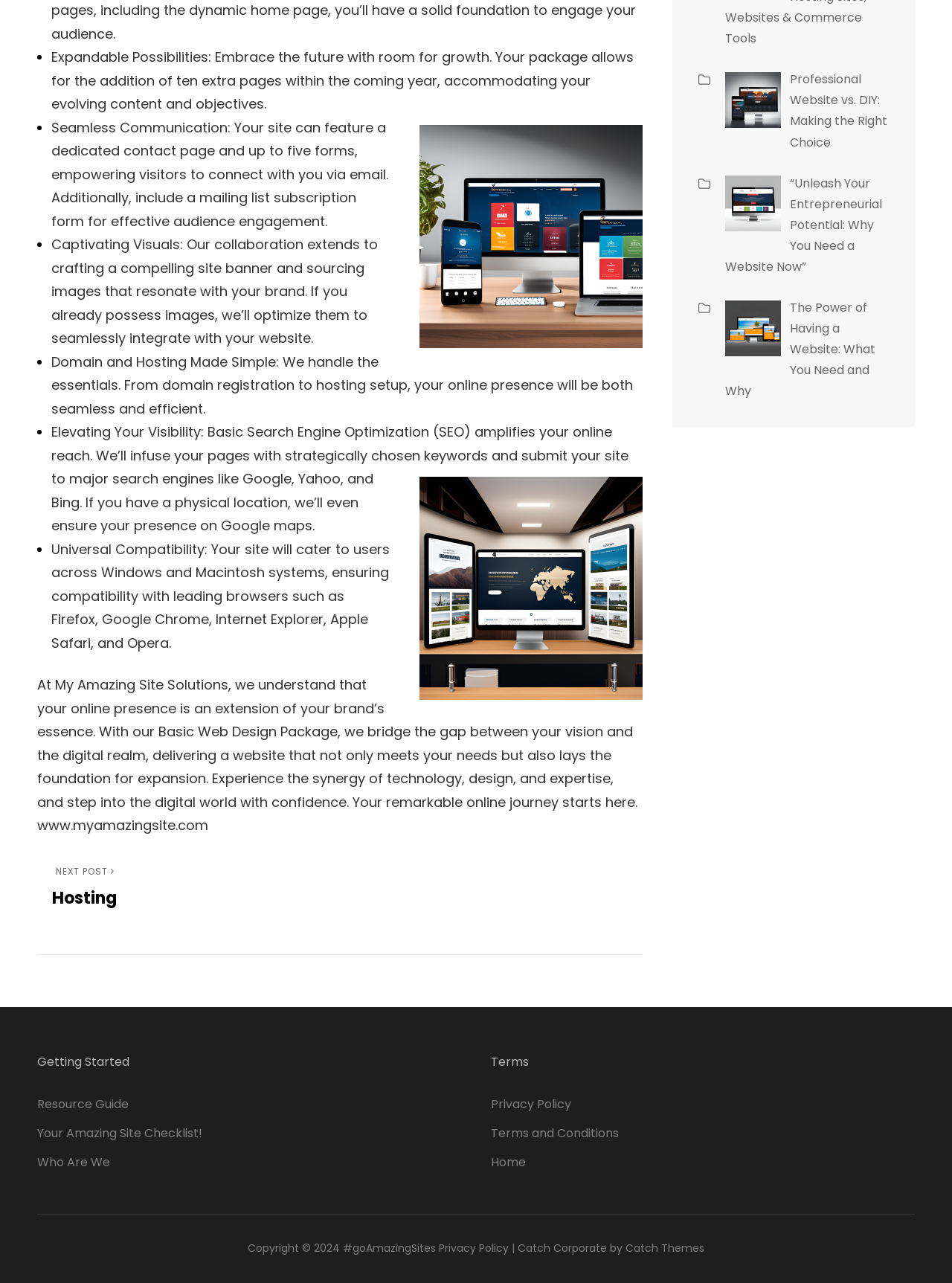Please specify the bounding box coordinates of the clickable region to carry out the following instruction: "Check 'Terms and Conditions'". The coordinates should be four float numbers between 0 and 1, in the format [left, top, right, bottom].

[0.516, 0.877, 0.65, 0.89]